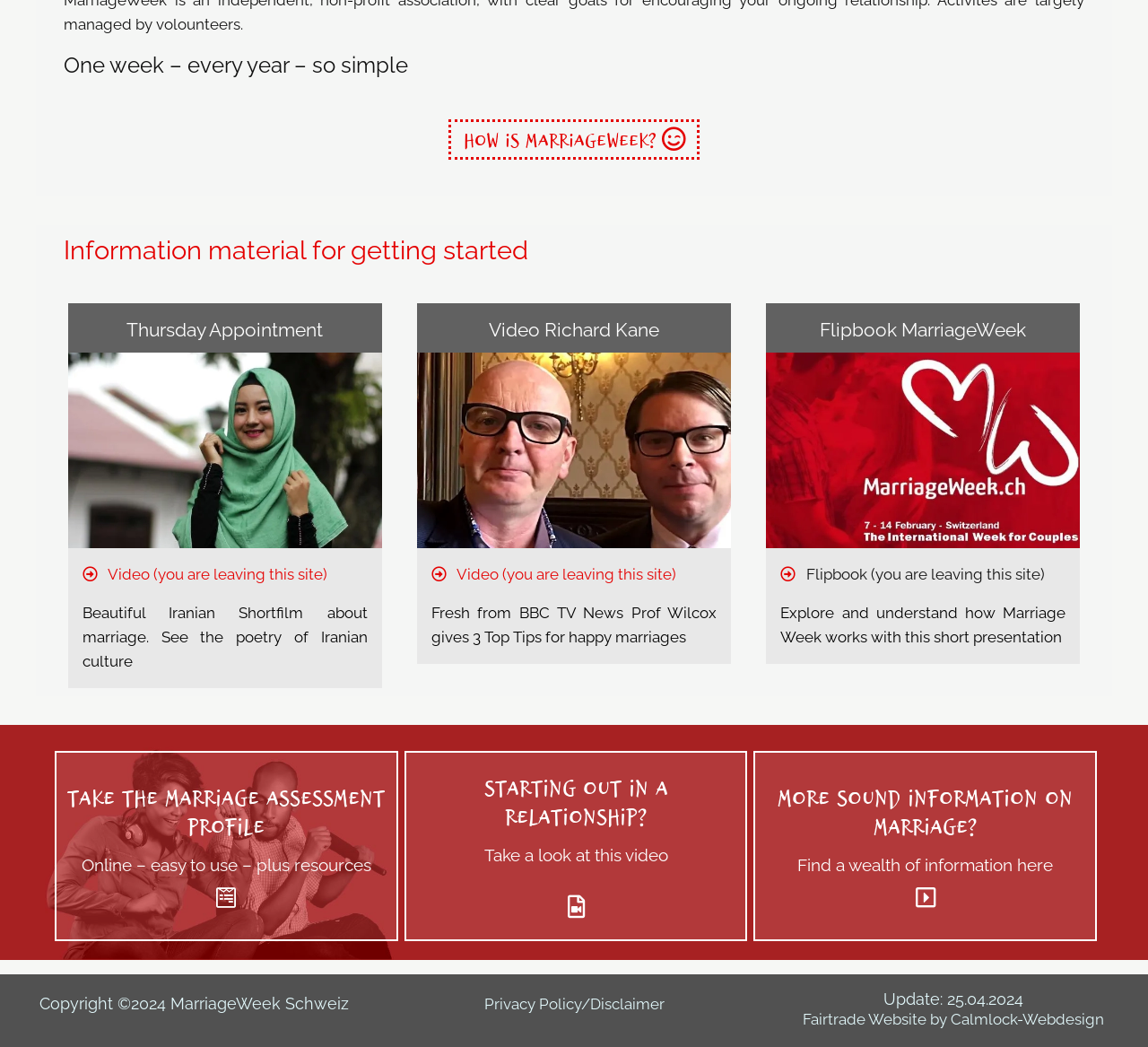Locate the bounding box coordinates of the clickable part needed for the task: "Click on 'How is MarriageWeek?'".

[0.391, 0.114, 0.609, 0.153]